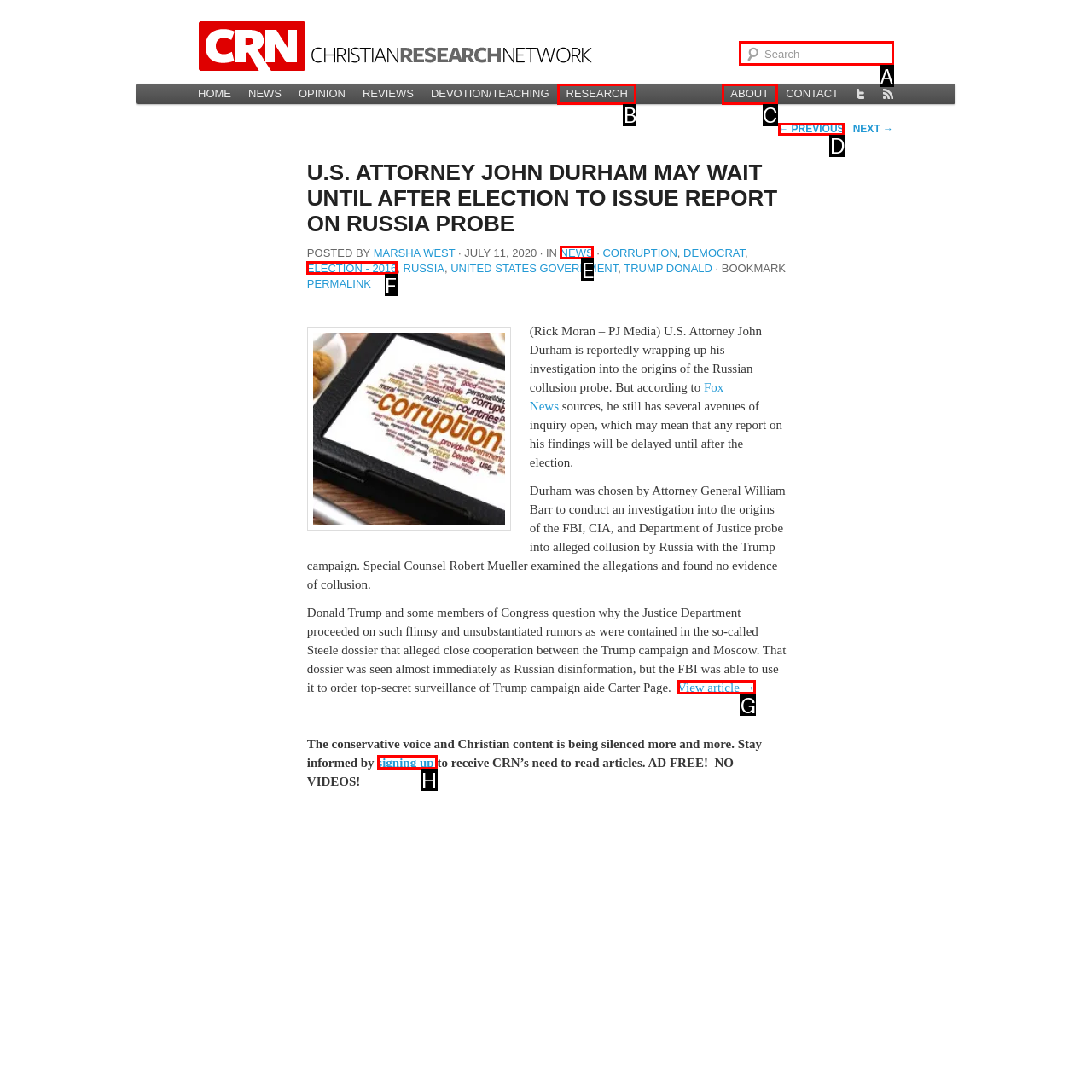Point out the correct UI element to click to carry out this instruction: Search for something
Answer with the letter of the chosen option from the provided choices directly.

A